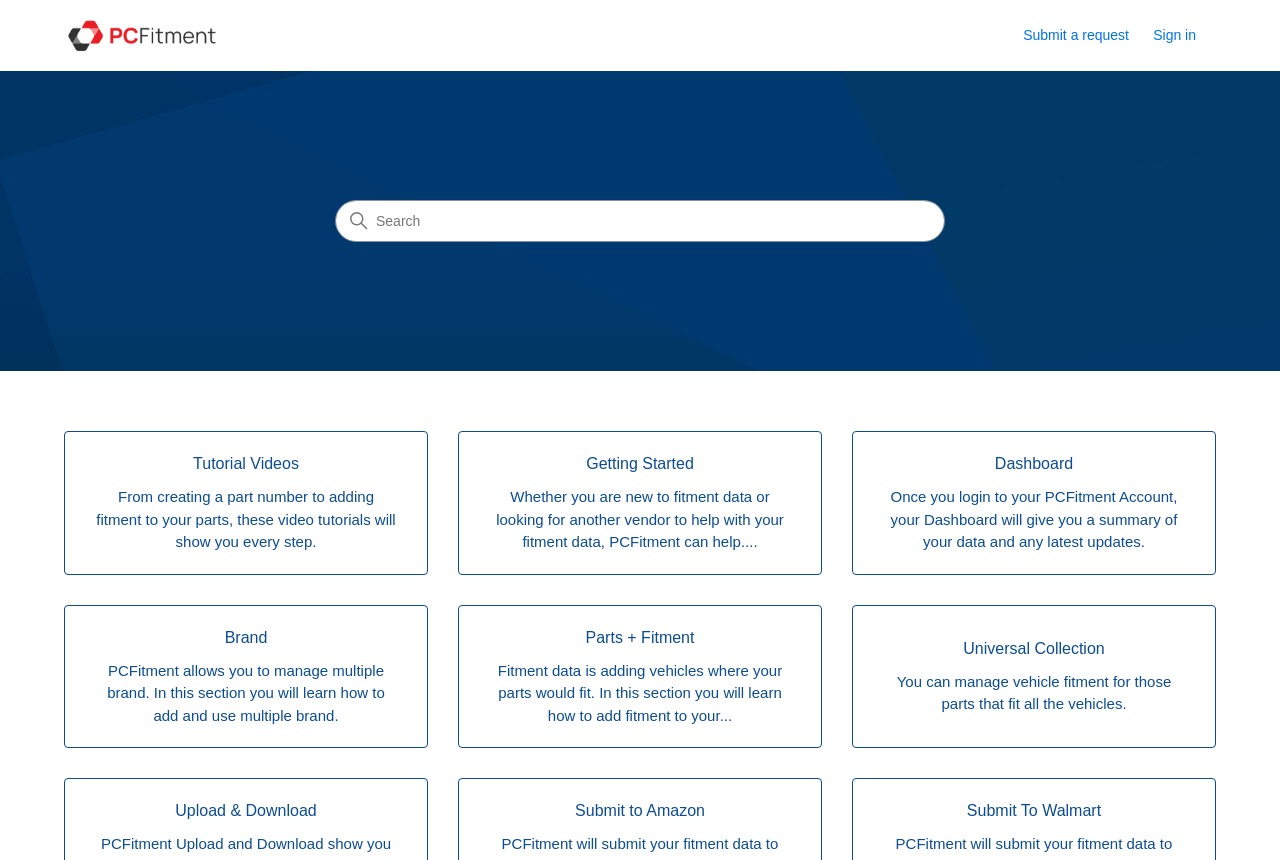Identify the bounding box coordinates for the region to click in order to carry out this instruction: "Sign in to your account". Provide the coordinates using four float numbers between 0 and 1, formatted as [left, top, right, bottom].

[0.901, 0.029, 0.95, 0.054]